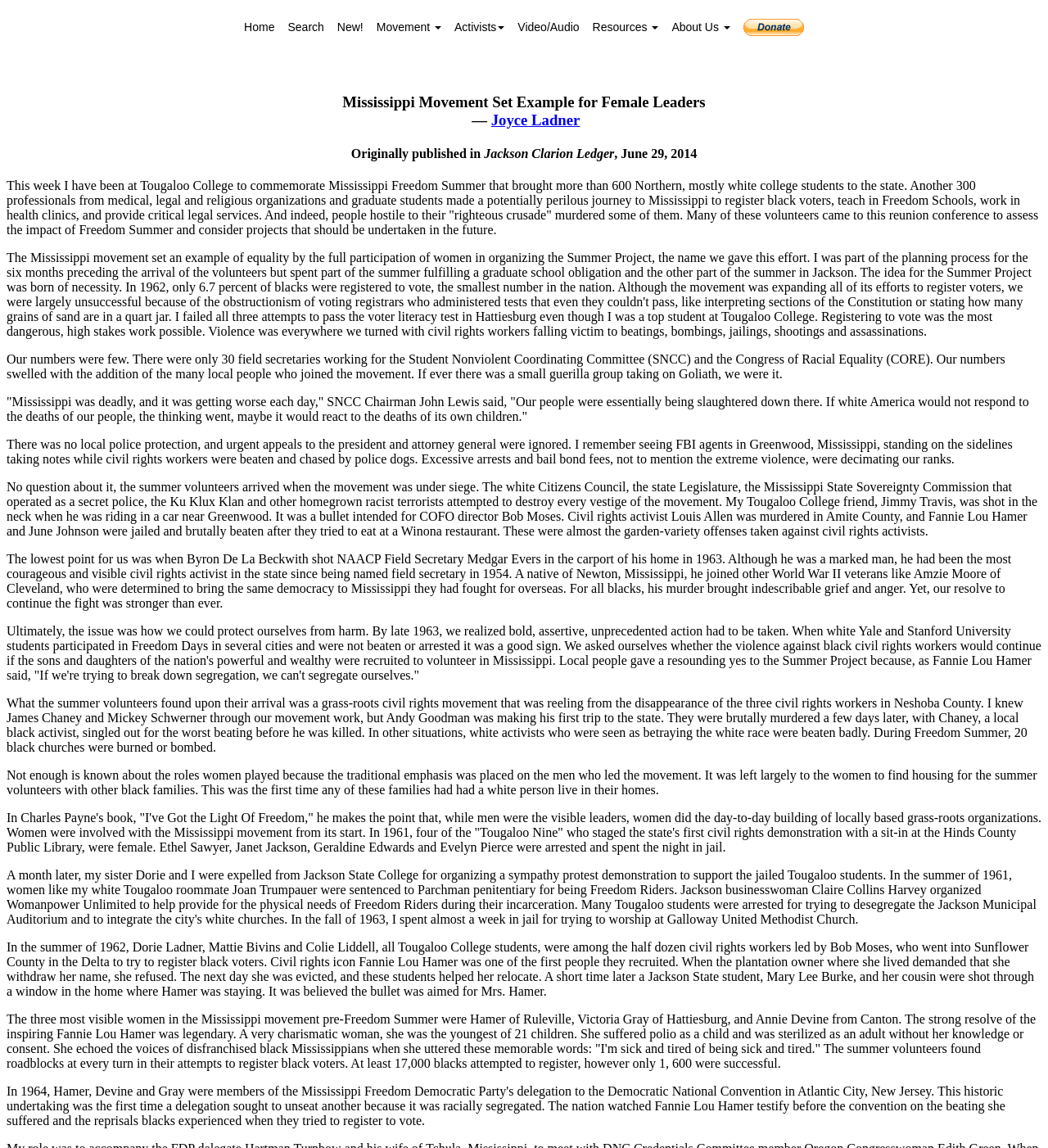Identify the bounding box coordinates for the element that needs to be clicked to fulfill this instruction: "Read the article about Joyce Ladner". Provide the coordinates in the format of four float numbers between 0 and 1: [left, top, right, bottom].

[0.469, 0.097, 0.553, 0.112]